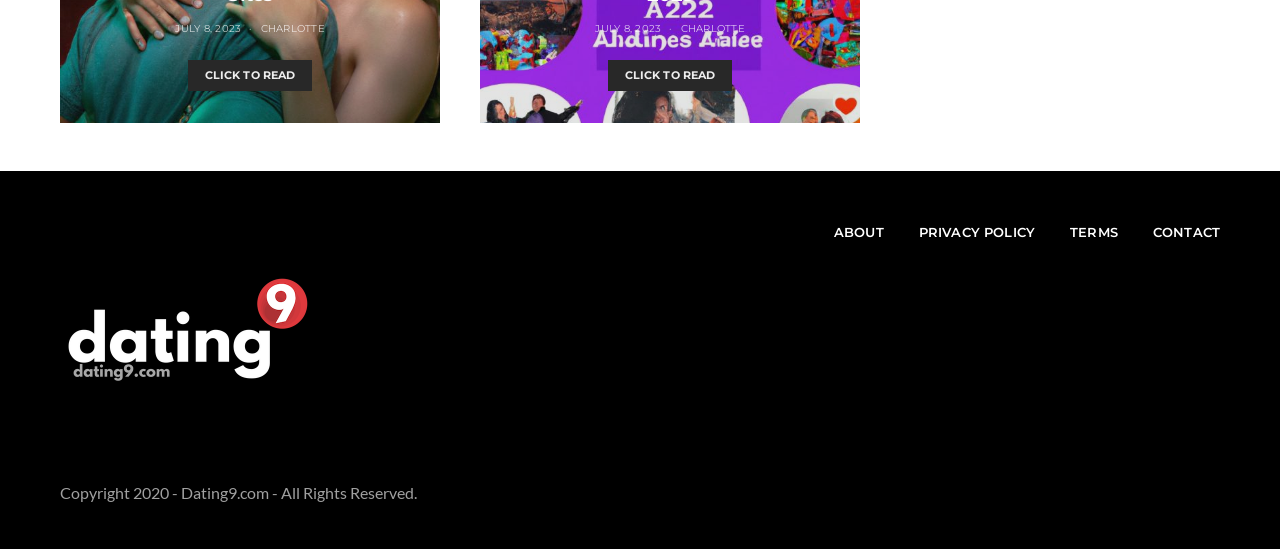Give a succinct answer to this question in a single word or phrase: 
What is the date mentioned on the webpage?

JULY 8, 2023